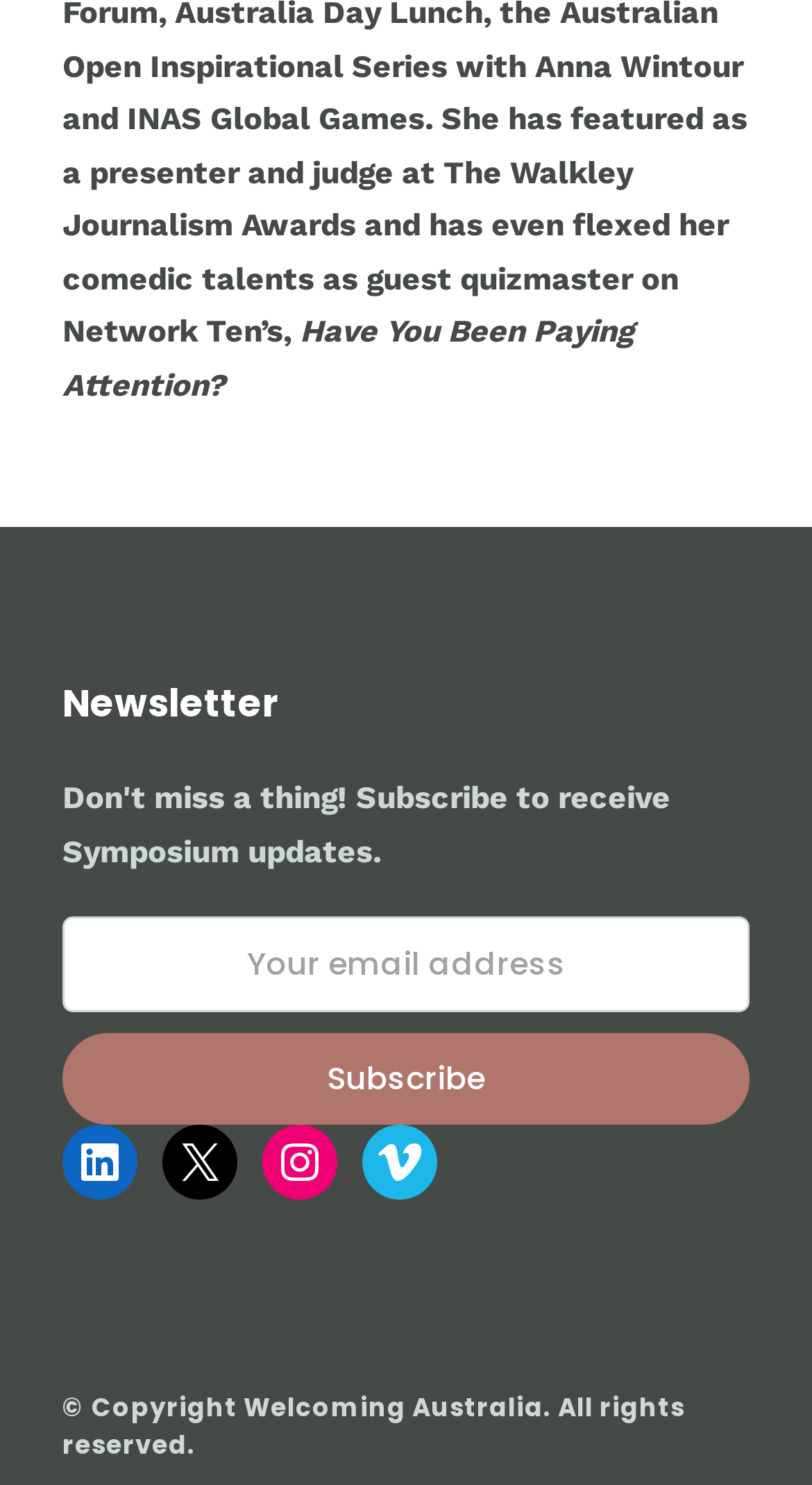What is the copyright information?
Using the screenshot, give a one-word or short phrase answer.

Welcoming Australia